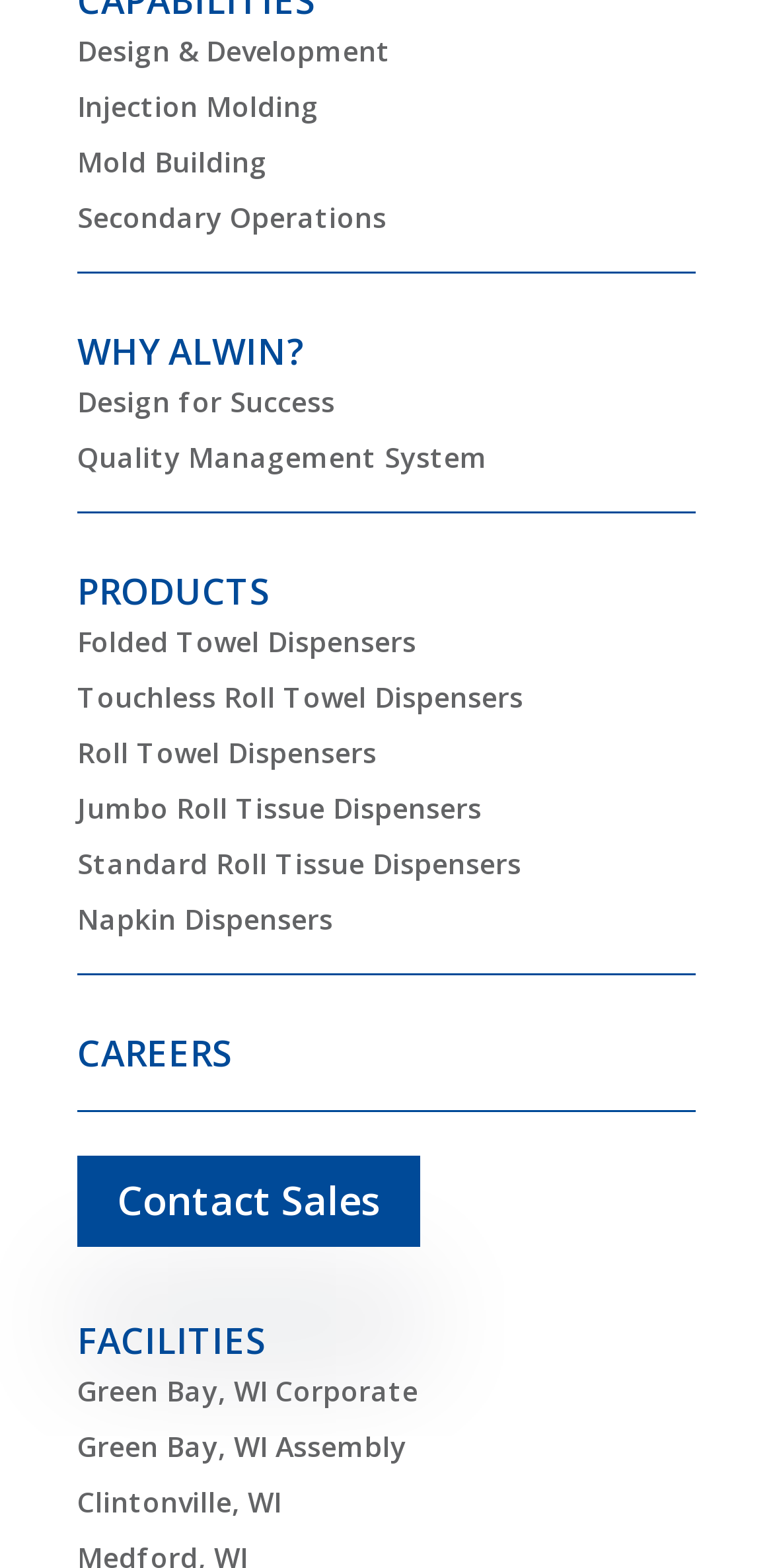Using the provided element description, identify the bounding box coordinates as (top-left x, top-left y, bottom-right x, bottom-right y). Ensure all values are between 0 and 1. Description: Support Team

None